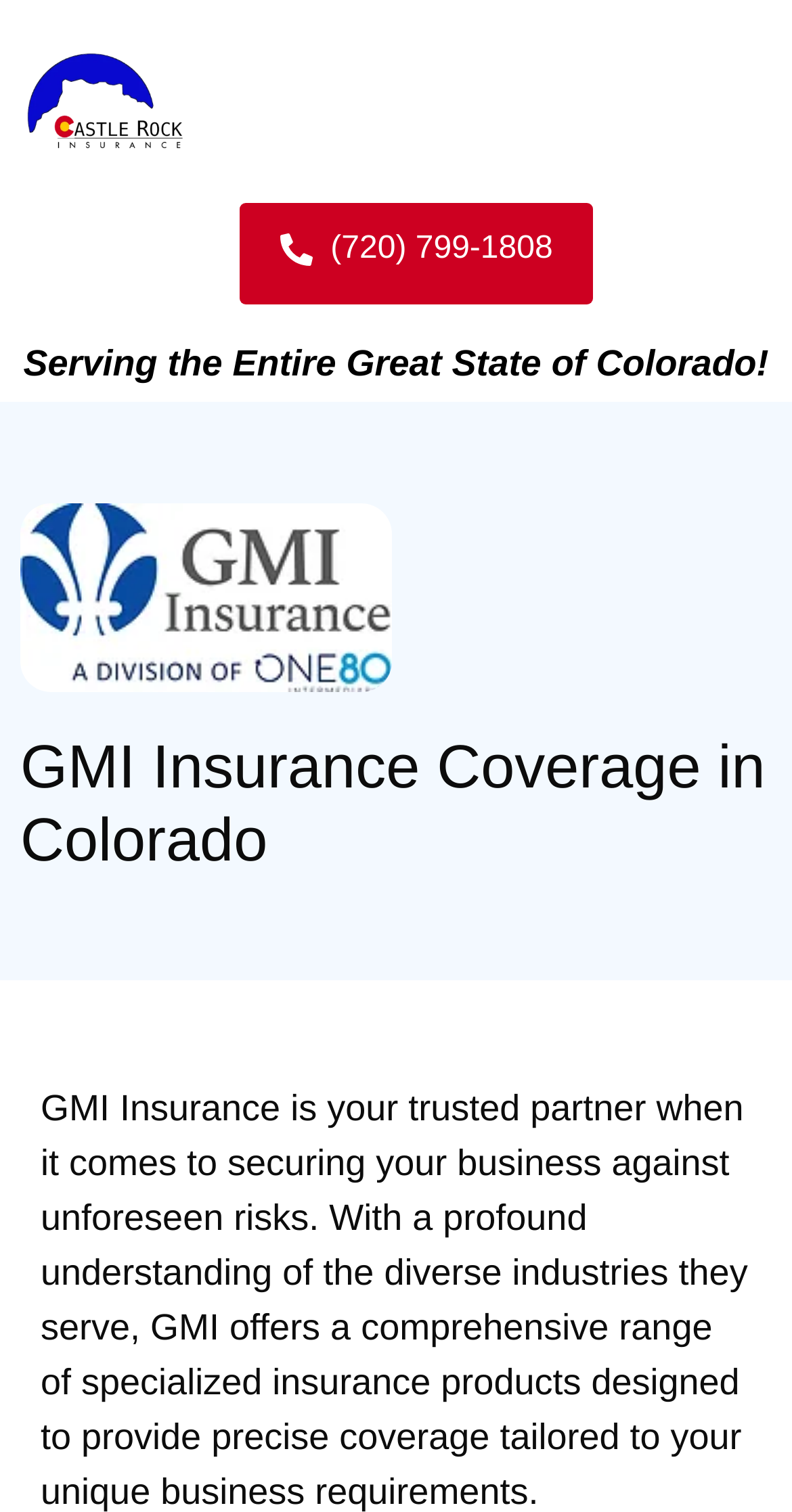Find the bounding box of the UI element described as follows: "(720) 799-1808".

[0.302, 0.134, 0.749, 0.202]